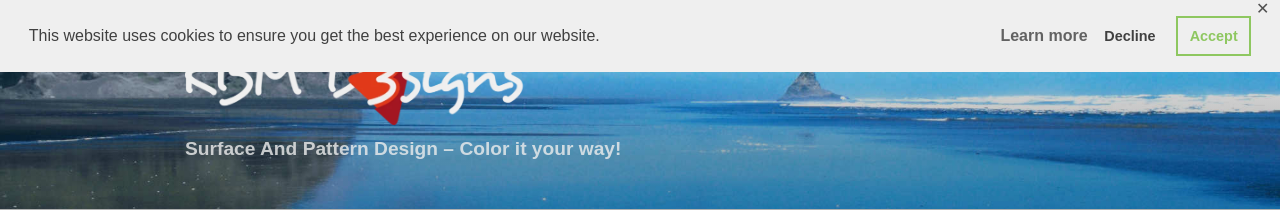Generate an in-depth description of the visual content.

The image features a captivating coastal scene that serves as a background for the branding of KBM D3signs, a company specializing in surface and pattern design. The gentle waves and serene blue hues of the water evoke a sense of calm and inspiration. Overlaying this beautiful landscape is the text "KBM D3signs," rendered in a creative font that reflects the artistic spirit of the brand. Below the logo, a tagline reads "Surface And Pattern Design – Color it your way!" reinforcing the message of customization and creativity. This visual setup suggests a blend of nature and artistic design, inviting viewers to explore unique and colorful design options. At the top of the image, a notification banner indicates the use of cookies on the website, with options to learn more, decline, or accept cookies, ensuring a user-friendly web experience.